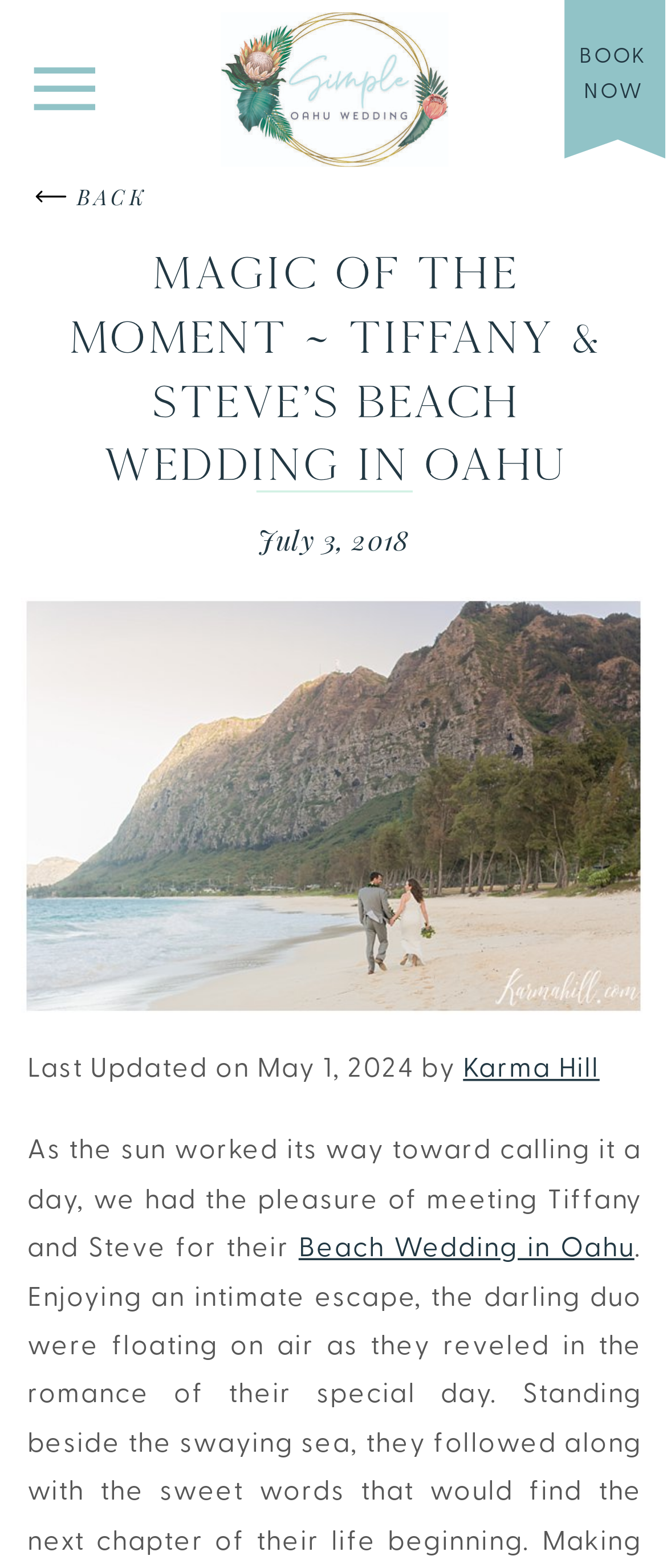What is the location of the wedding?
Please respond to the question with a detailed and thorough explanation.

I found the location of the wedding by looking at the link element with the content 'Beach Wedding in Oahu' which is located at the coordinates [0.448, 0.788, 0.951, 0.804].